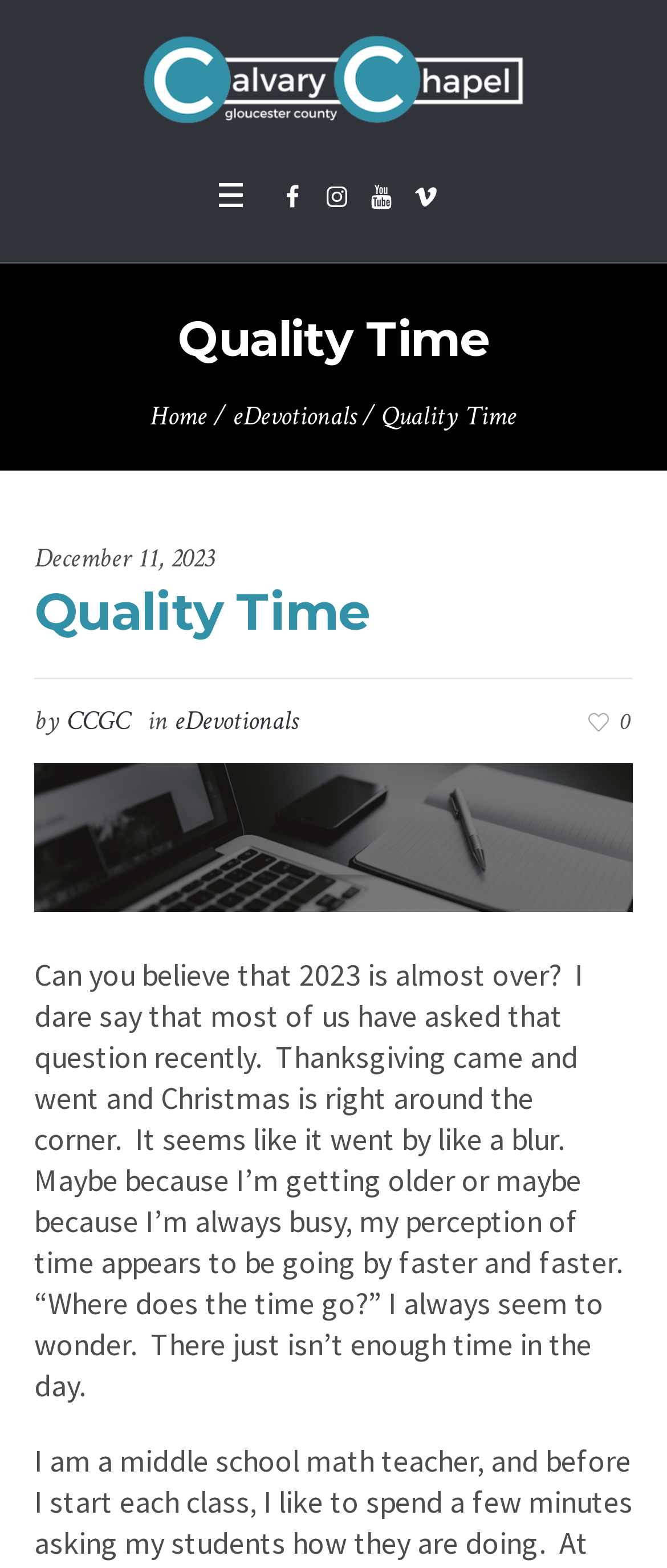Locate the bounding box coordinates of the element I should click to achieve the following instruction: "Search for something".

None